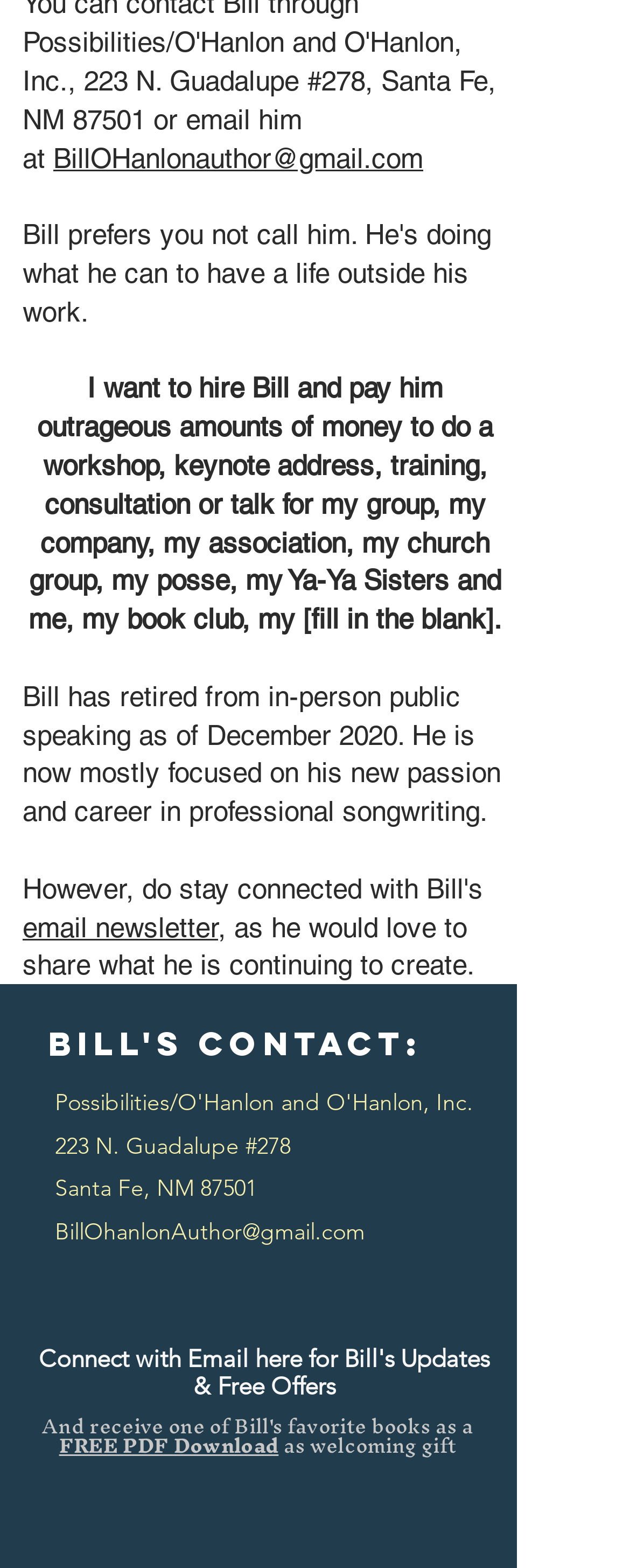Respond with a single word or phrase for the following question: 
What is available for download?

FREE PDF